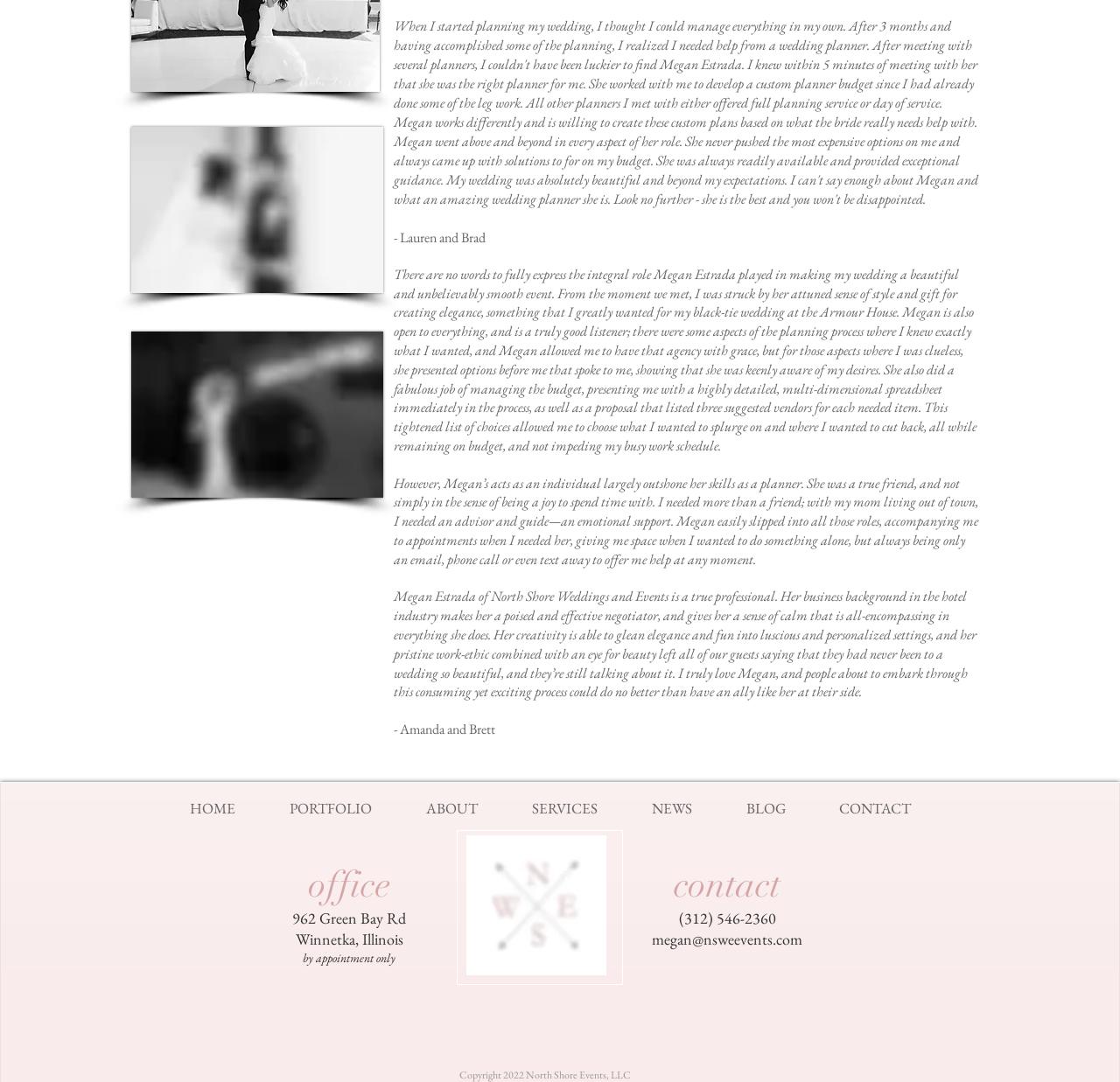Determine the bounding box coordinates for the clickable element required to fulfill the instruction: "Go to the 'CONTACT' page". Provide the coordinates as four float numbers between 0 and 1, i.e., [left, top, right, bottom].

[0.726, 0.727, 0.837, 0.768]